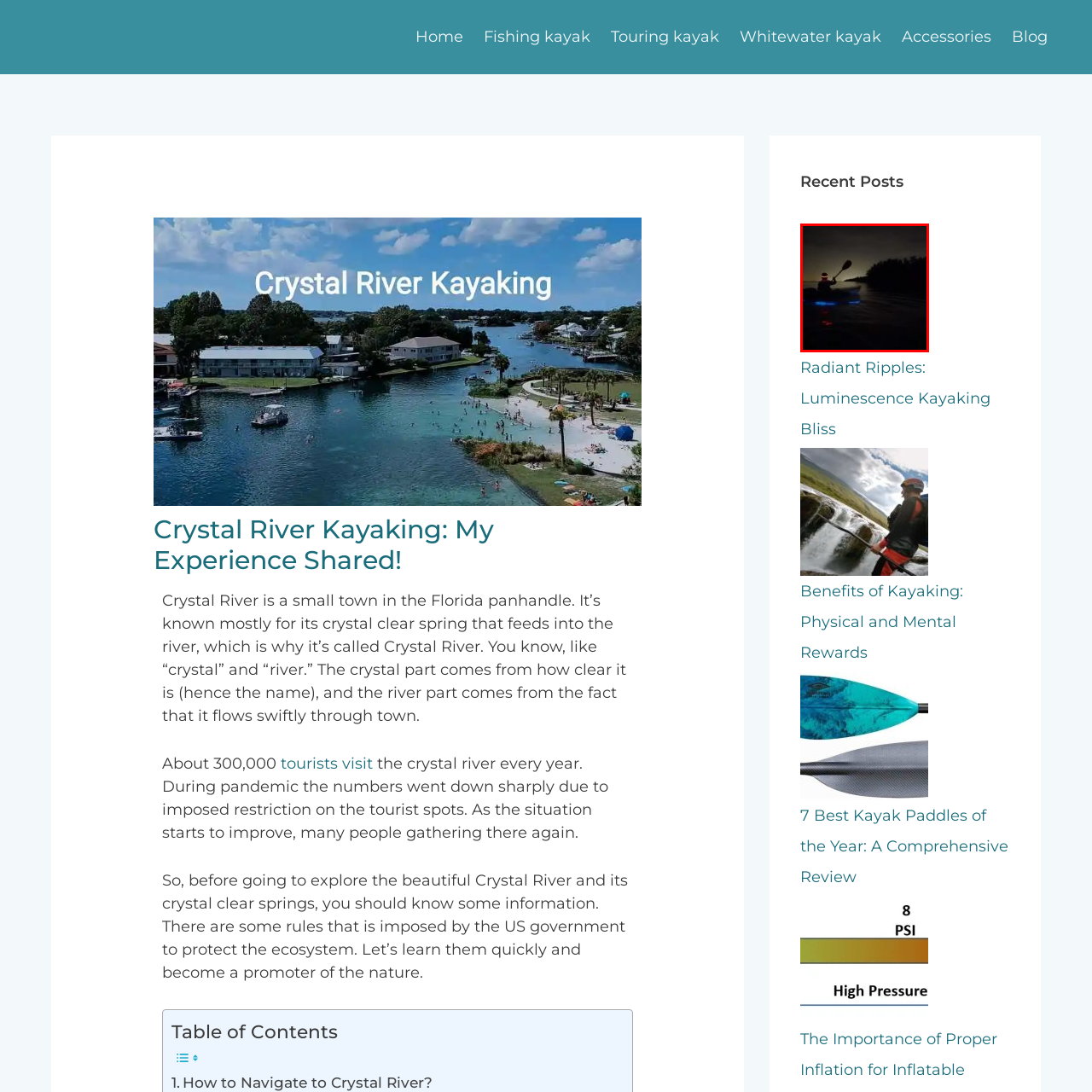Offer a meticulous description of everything depicted in the red-enclosed portion of the image.

The image captures a serene scene of a kayaker navigating through the peaceful waters at night, illuminated by vibrant blue lights along the kayak. The dark surroundings highlight the silhouette of the paddler, who is wearing a red headlamp, suggesting a sense of adventure in the darkness. The reflection of these lights on the water creates a captivating visual effect, enhancing the tranquility of the environment. This moment represents the enchanting experience of luminescence kayaking, inviting the viewer to explore the unique beauty and serenity of night kayaking in settings like Crystal River.